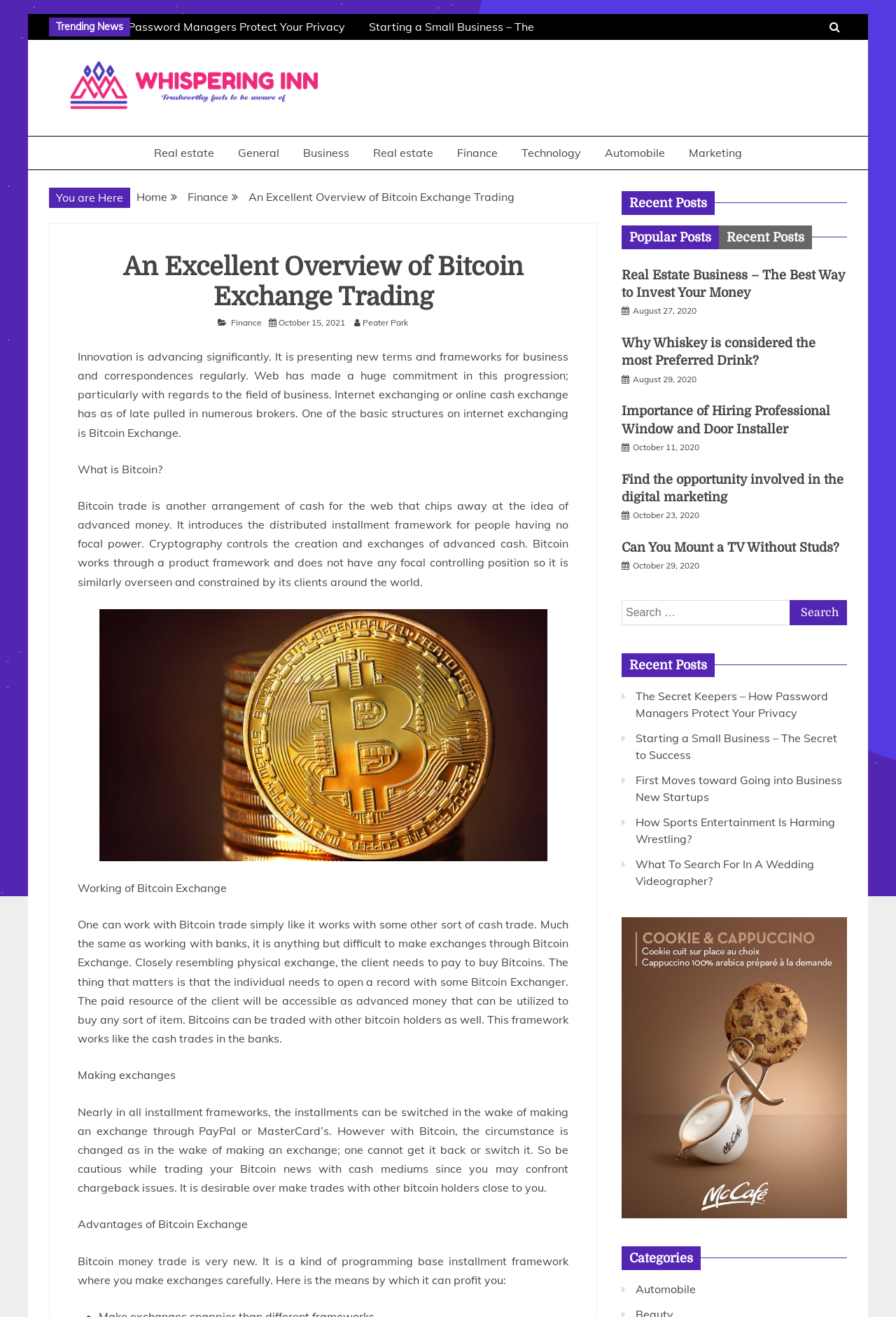Determine the bounding box coordinates of the target area to click to execute the following instruction: "Click on the 'Finance' link."

[0.498, 0.104, 0.567, 0.129]